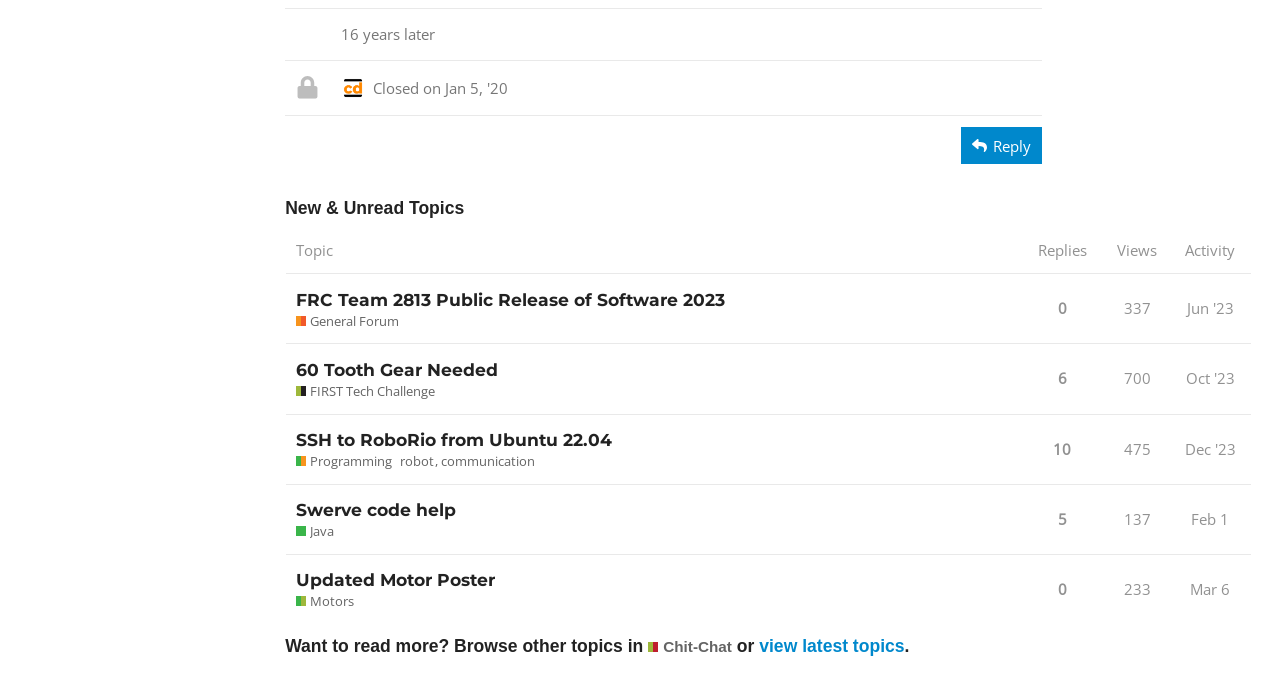What is the topic of the first post? Based on the screenshot, please respond with a single word or phrase.

FRC Team 2813 Public Release of Software 2023